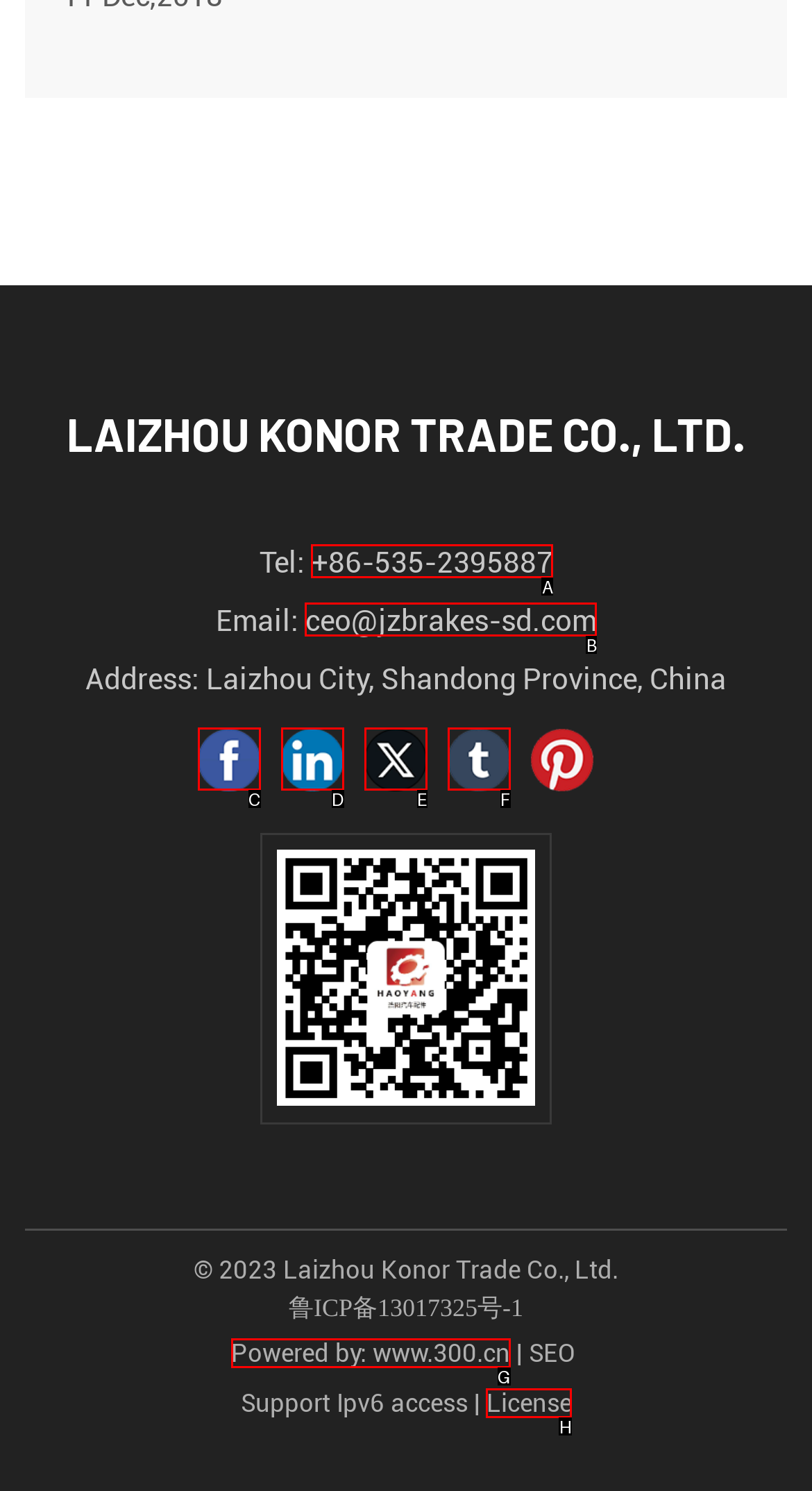Choose the option that aligns with the description: title="Linkedin"
Respond with the letter of the chosen option directly.

D